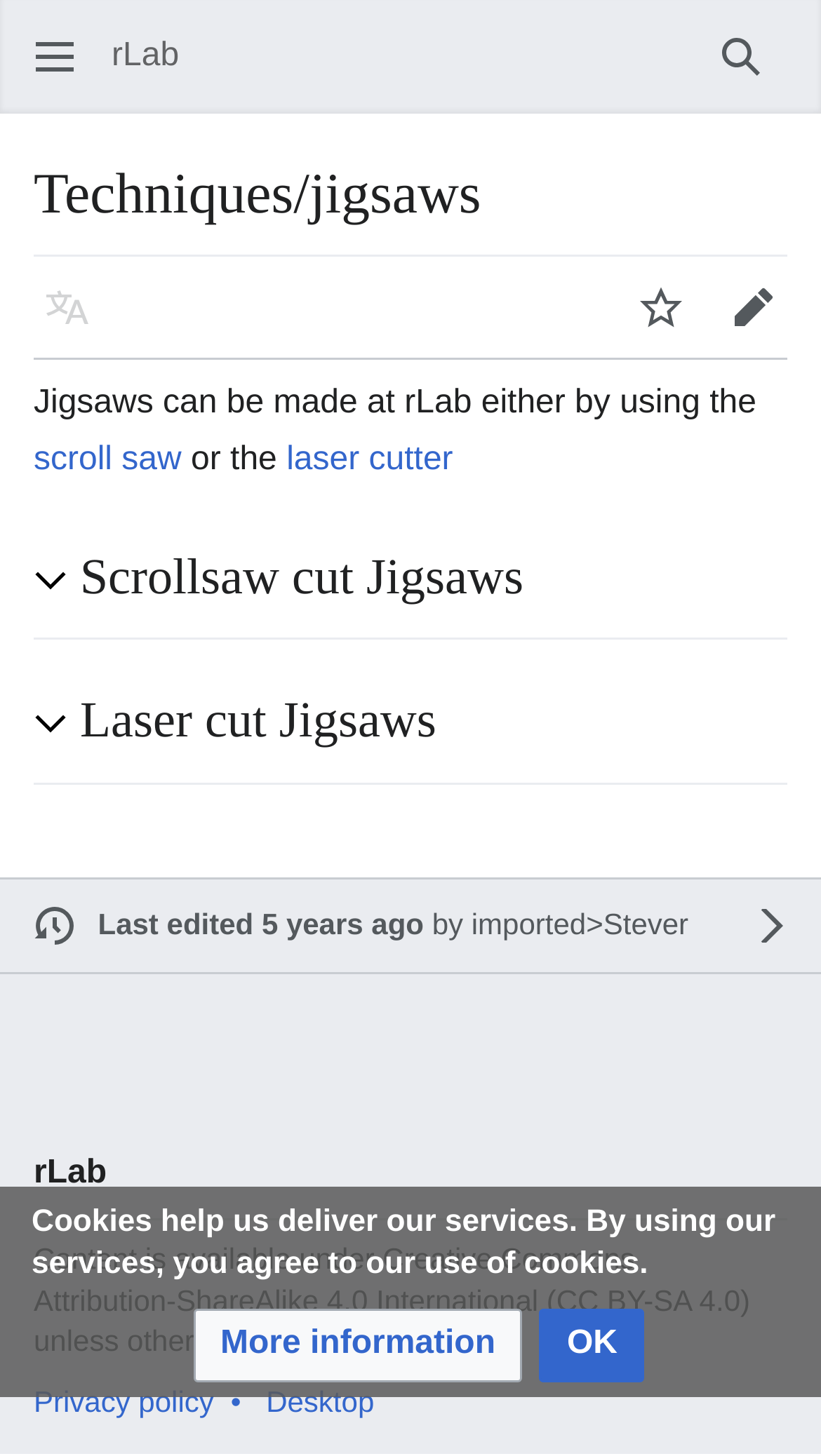Who last edited this webpage?
Please provide a comprehensive answer based on the visual information in the image.

At the bottom of the webpage, there is a link that says 'Last edited 5 years ago by imported>Stever', which indicates that imported>Stever was the last person to edit this webpage.